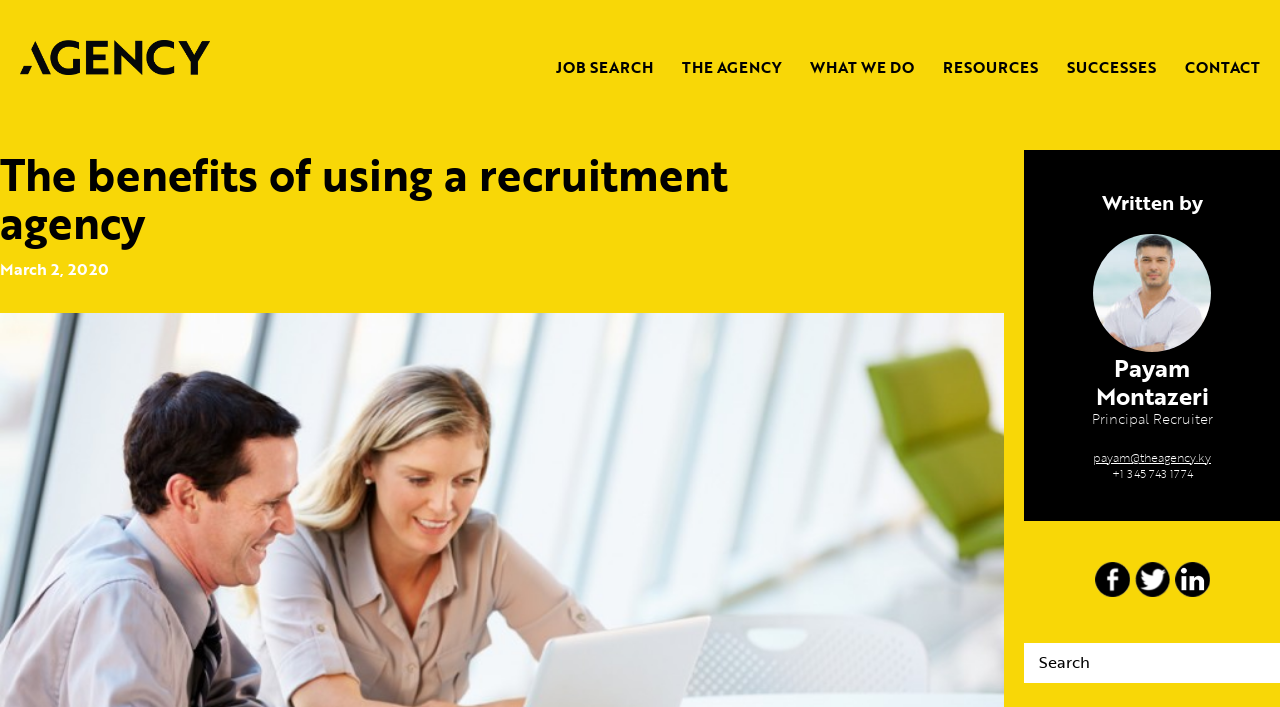Determine the bounding box coordinates of the region I should click to achieve the following instruction: "Check the latest newsletter". Ensure the bounding box coordinates are four float numbers between 0 and 1, i.e., [left, top, right, bottom].

None